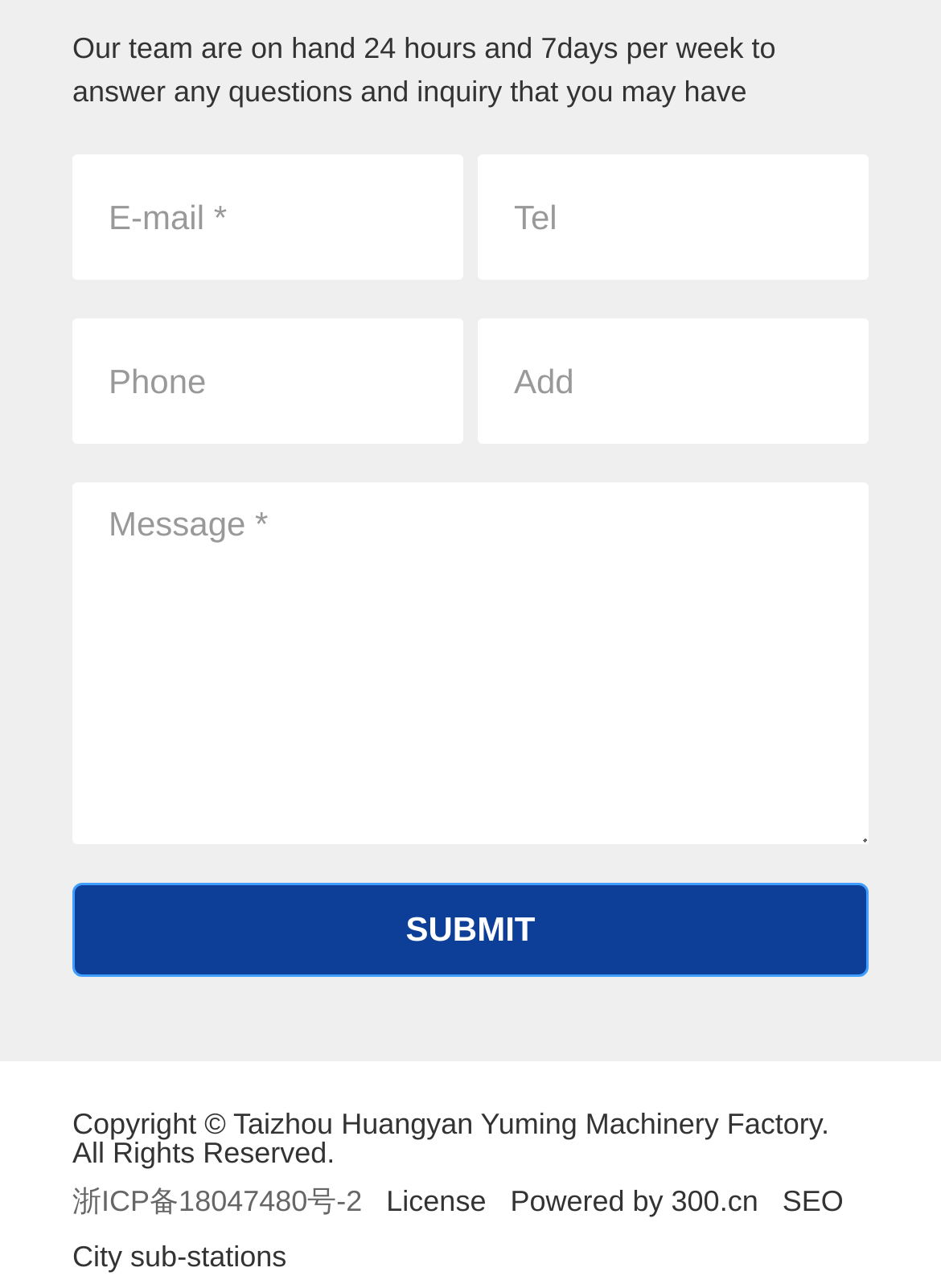What is the position of the 'SUBMIT' button?
Using the image as a reference, answer with just one word or a short phrase.

Below the textboxes